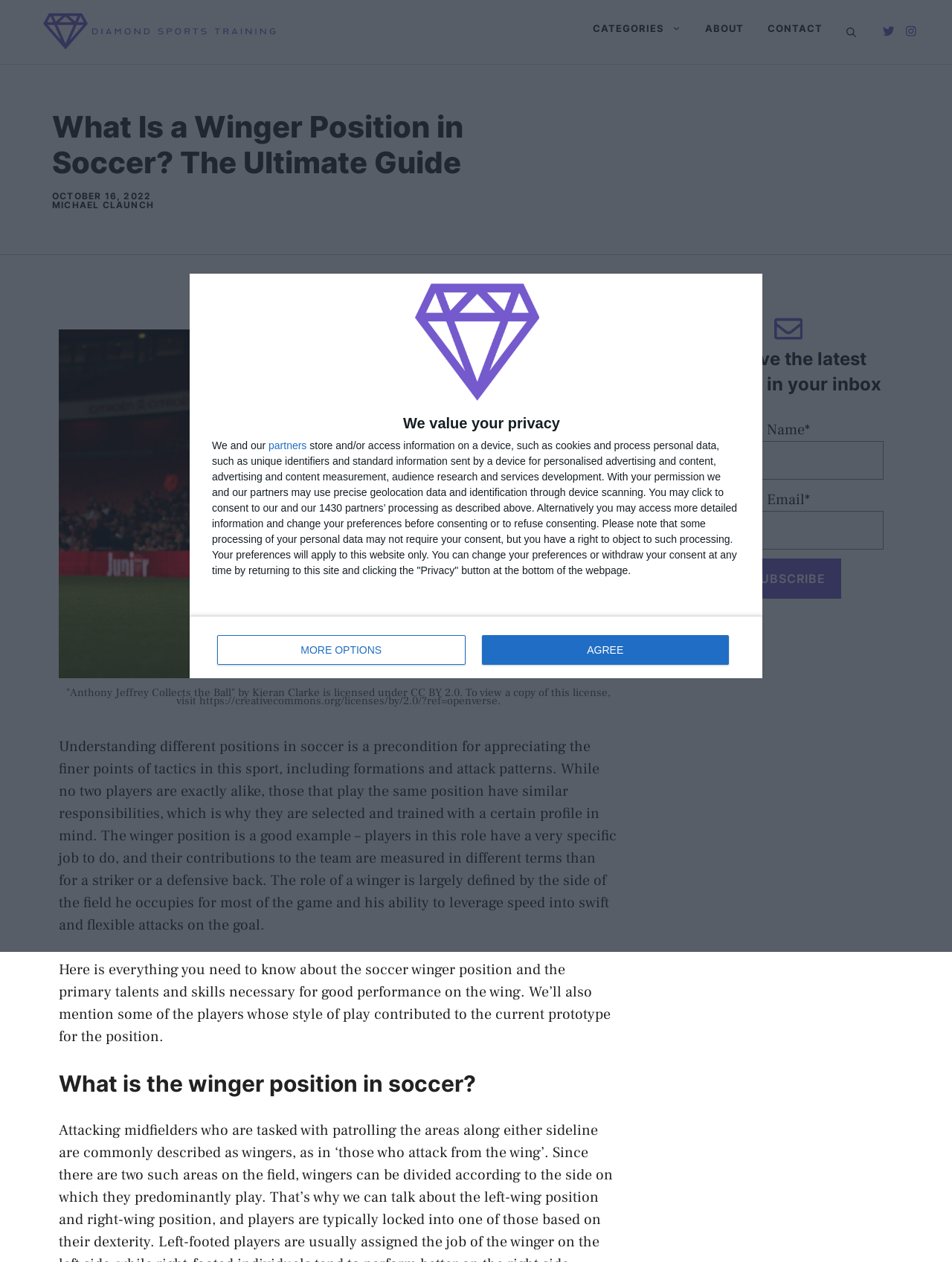What is the role of a winger in soccer? Using the information from the screenshot, answer with a single word or phrase.

to leverage speed into swift and flexible attacks on the goal